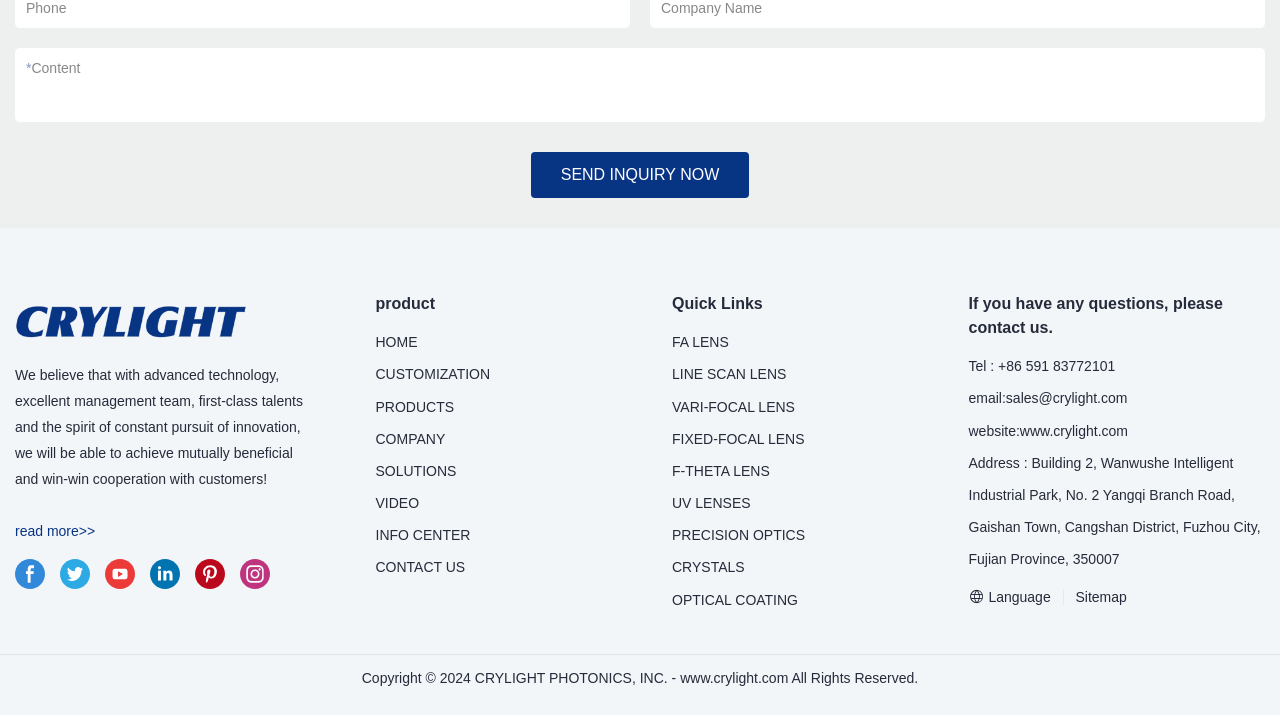Identify the bounding box coordinates necessary to click and complete the given instruction: "Enter content in the textbox".

[0.023, 0.077, 0.977, 0.161]